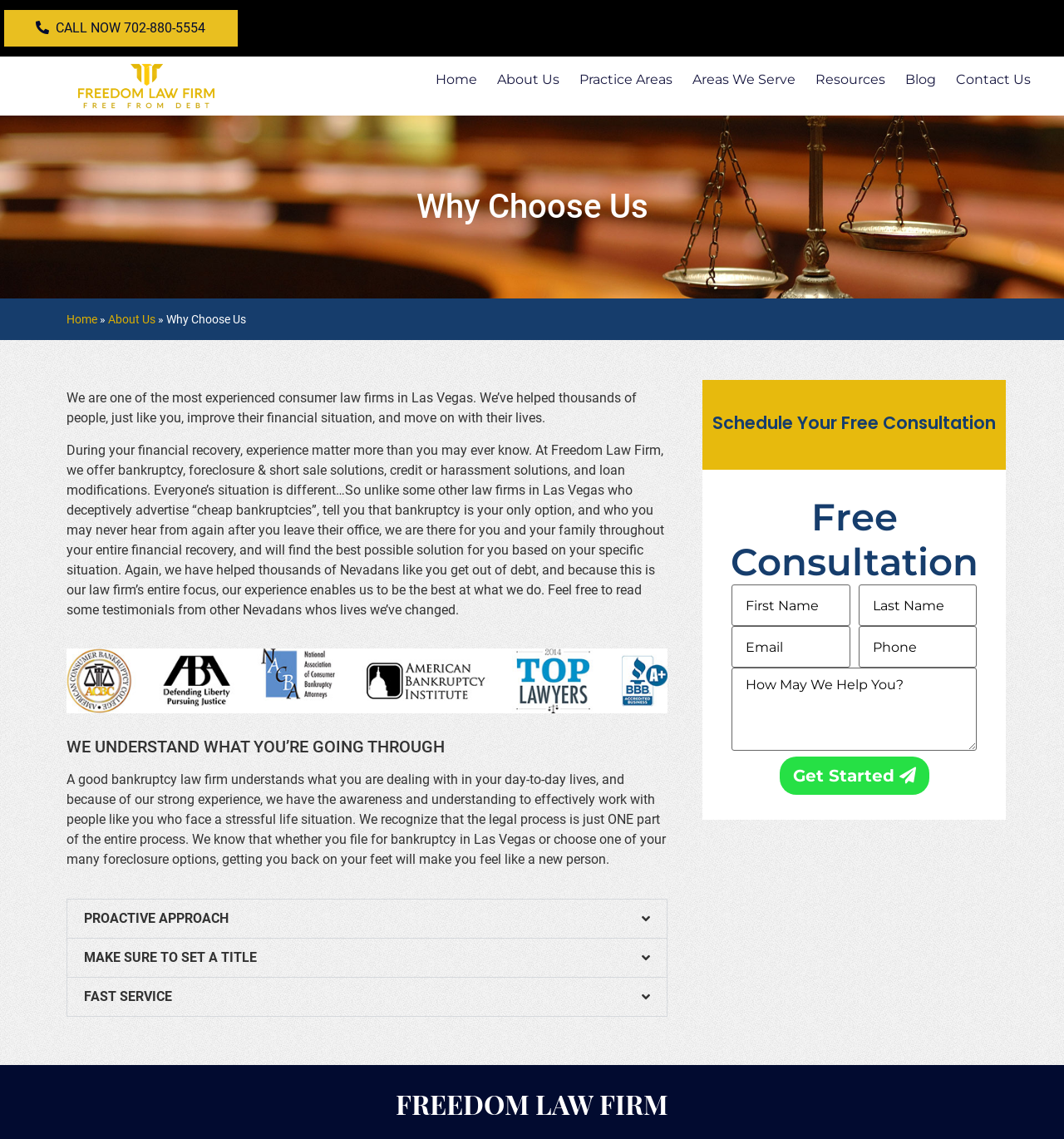Please specify the bounding box coordinates of the element that should be clicked to execute the given instruction: 'Click PROACTIVE APPROACH'. Ensure the coordinates are four float numbers between 0 and 1, expressed as [left, top, right, bottom].

[0.063, 0.79, 0.627, 0.823]